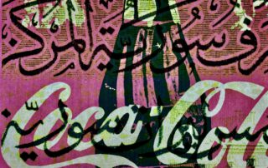What type of script is used in the background?
From the screenshot, supply a one-word or short-phrase answer.

Arabic